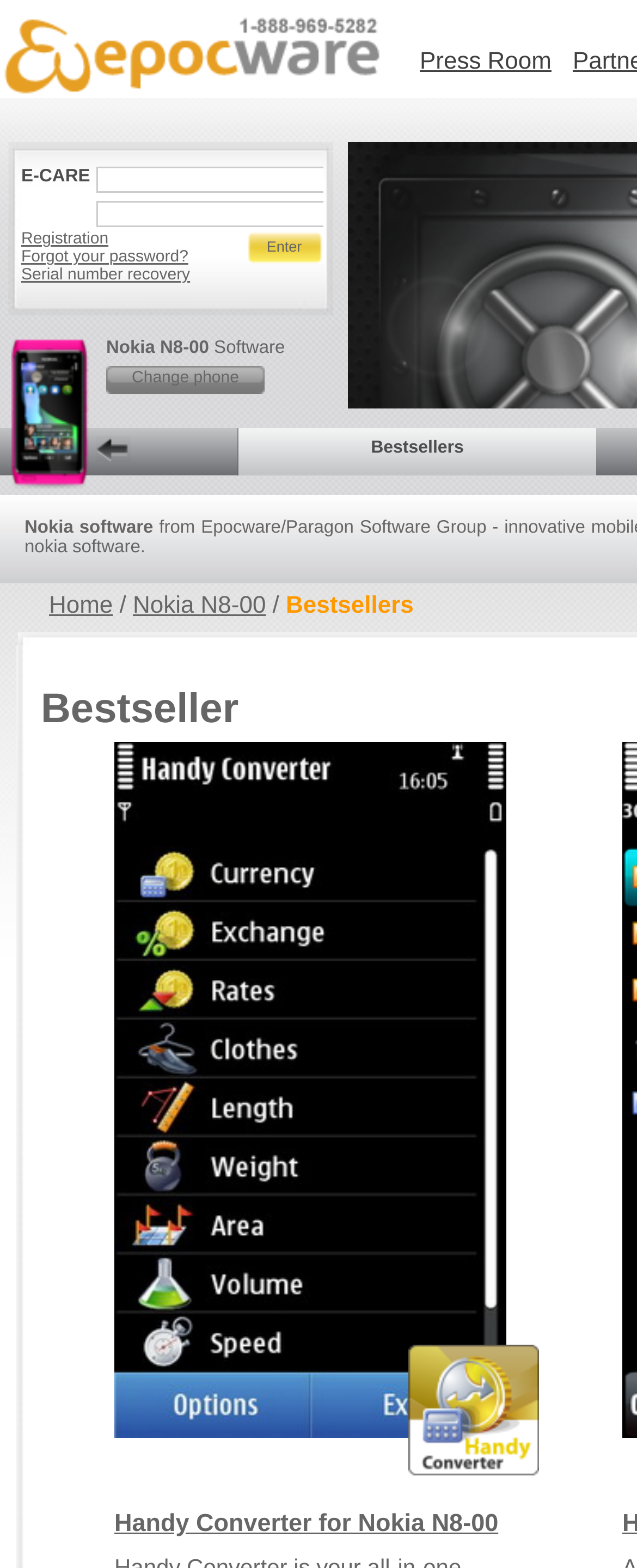Please give a succinct answer to the question in one word or phrase:
What is the name of the converter software?

Handy Converter